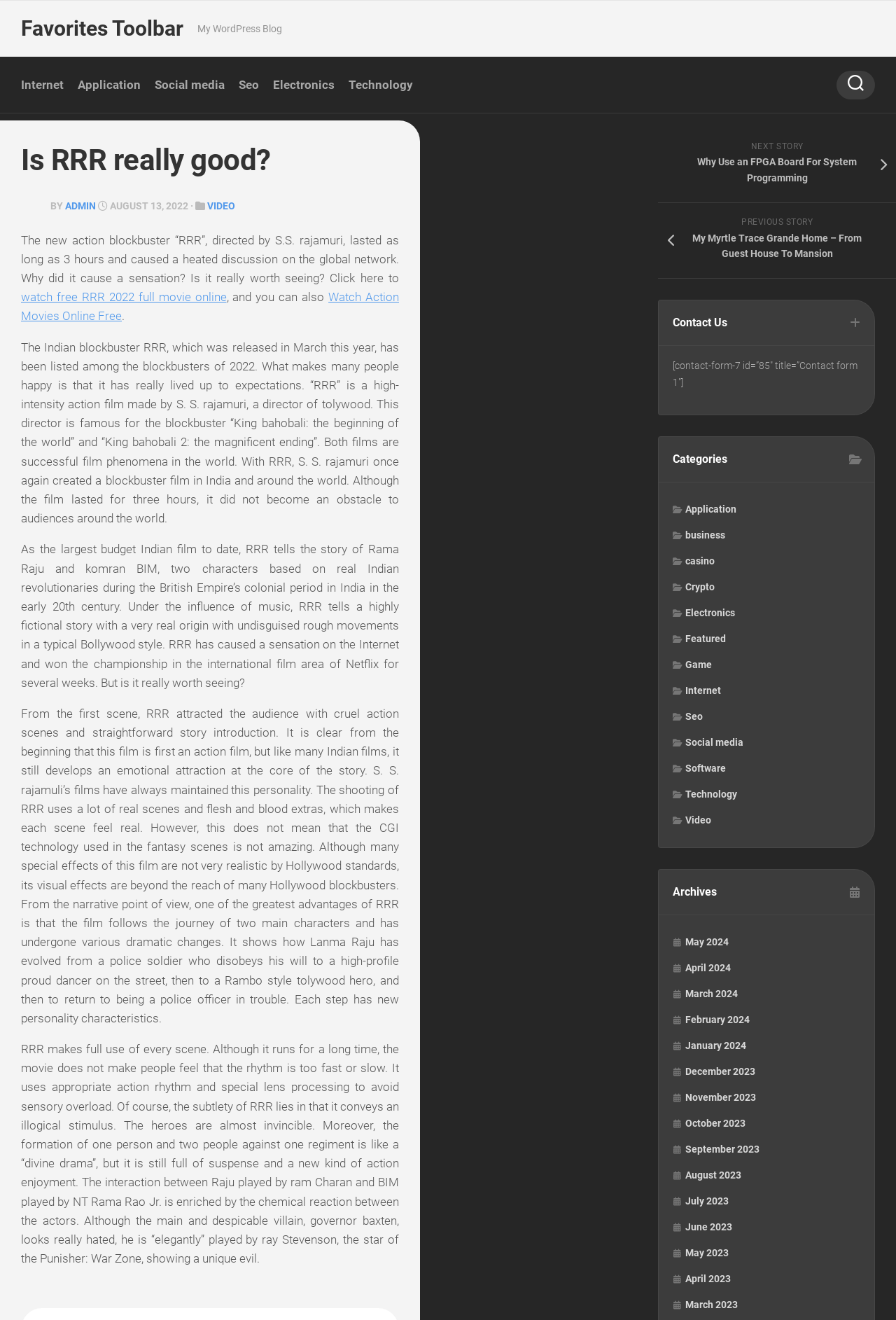What is the title of the article?
Please look at the screenshot and answer in one word or a short phrase.

Is RRR really good?